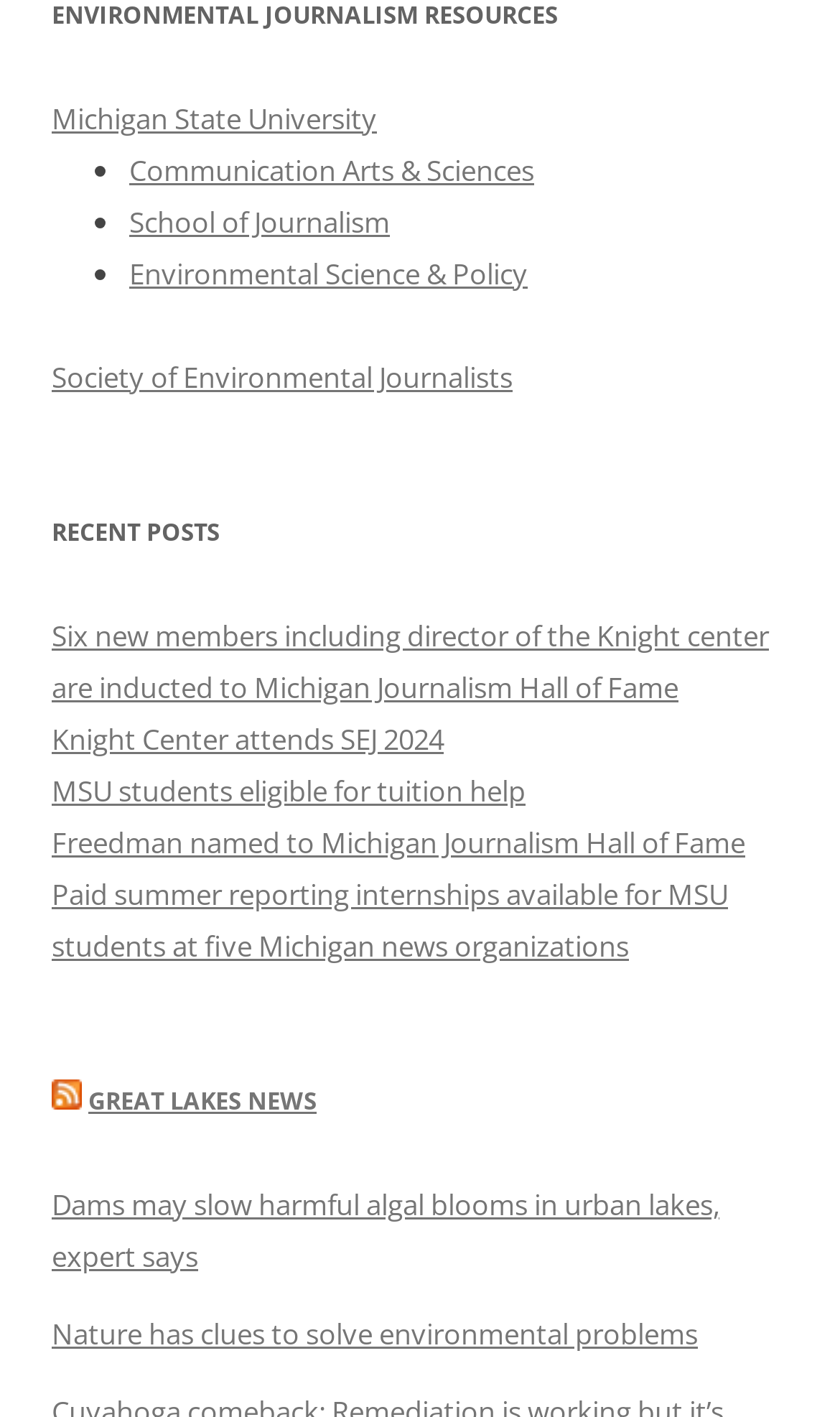How many links are under 'RECENT POSTS'?
Carefully analyze the image and provide a detailed answer to the question.

I counted the links under the 'RECENT POSTS' heading, which are 'Six new members including director of the Knight center are inducted to Michigan Journalism Hall of Fame', 'Knight Center attends SEJ 2024', 'MSU students eligible for tuition help', 'Freedman named to Michigan Journalism Hall of Fame', and 'Paid summer reporting internships available for MSU students at five Michigan news organizations'. There are 5 links in total.